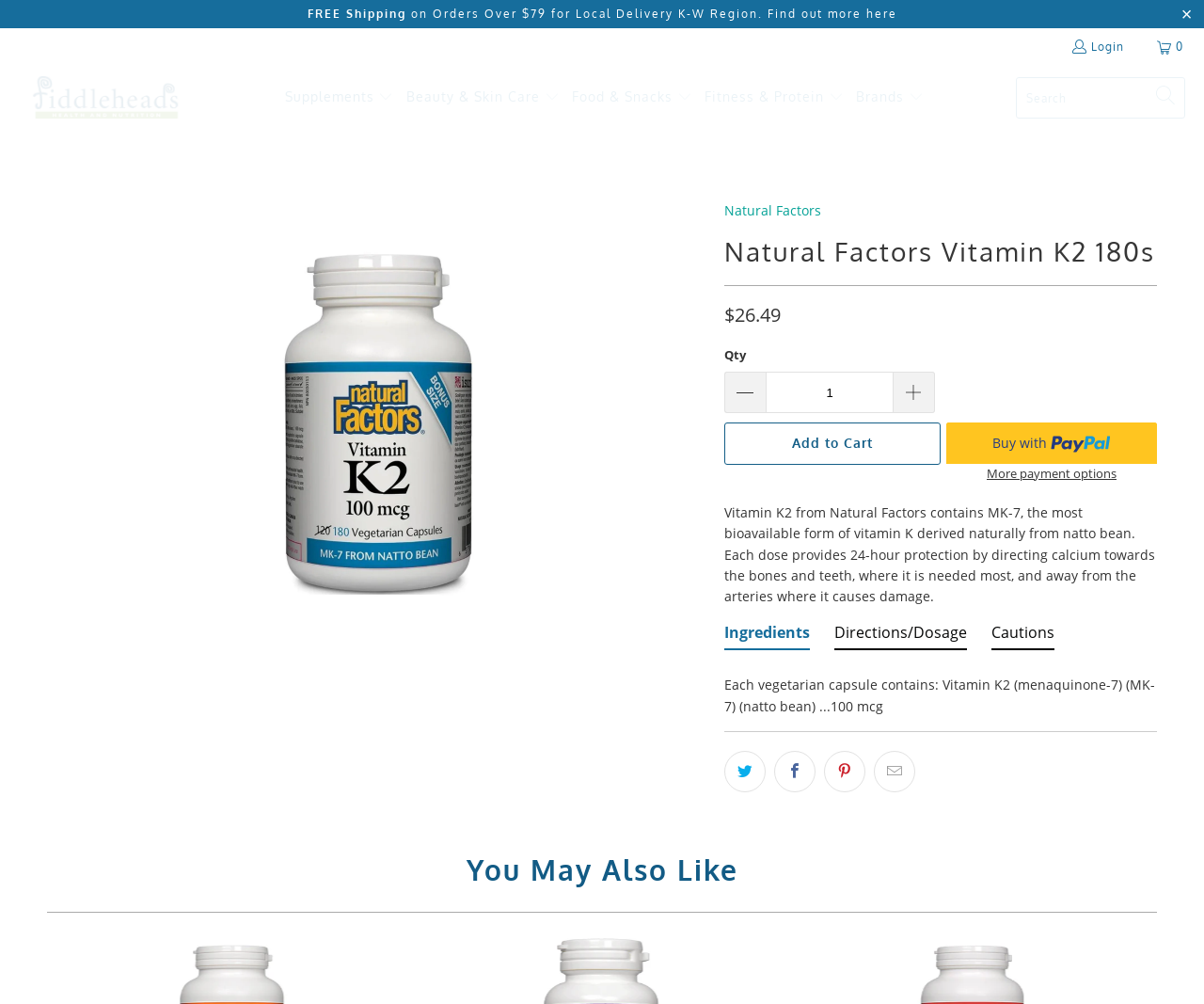What is the function of the 'Add to Cart' button?
Please ensure your answer is as detailed and informative as possible.

The 'Add to Cart' button is a clickable element that, when clicked, adds the product Natural Factors Vitamin K2 180s to the user's shopping cart. This is inferred from the button's text and its position in the product information section.